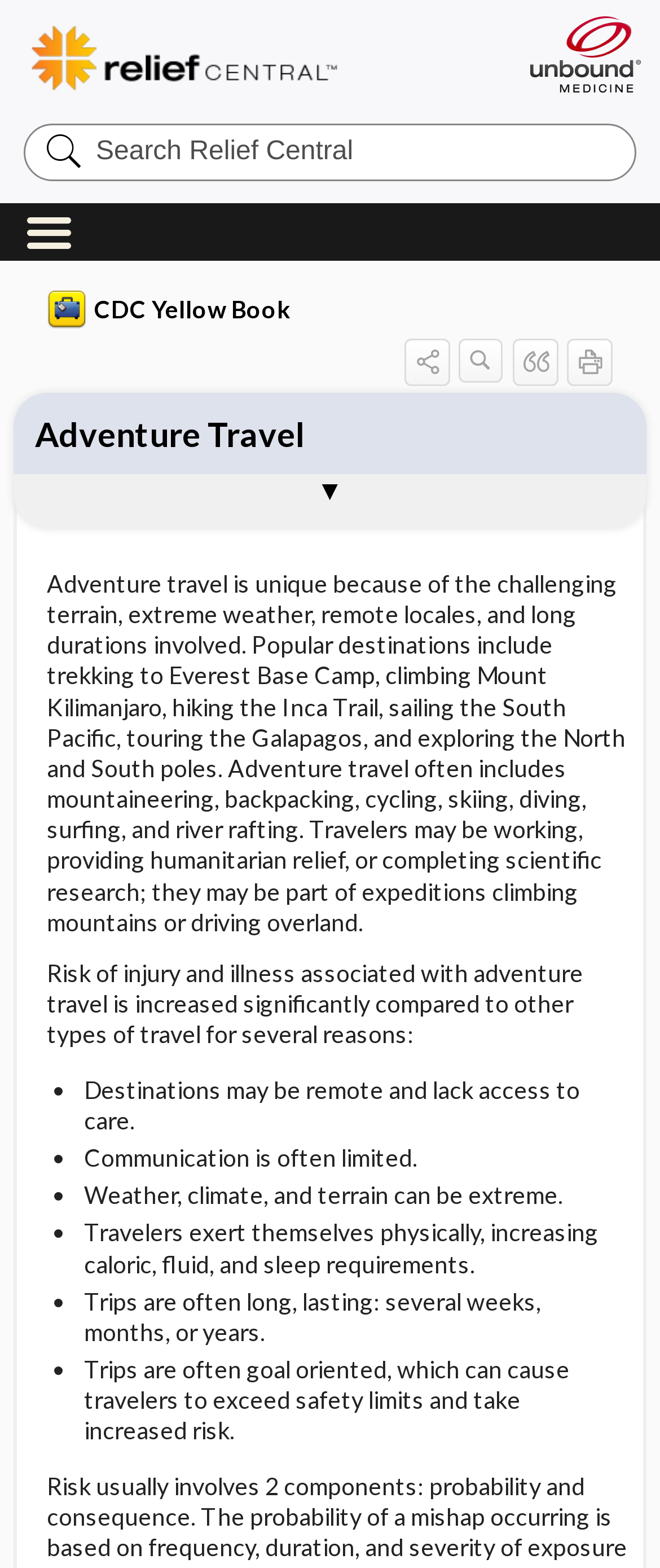Find and specify the bounding box coordinates that correspond to the clickable region for the instruction: "Explore CDC Yellow Book".

[0.071, 0.185, 0.44, 0.211]